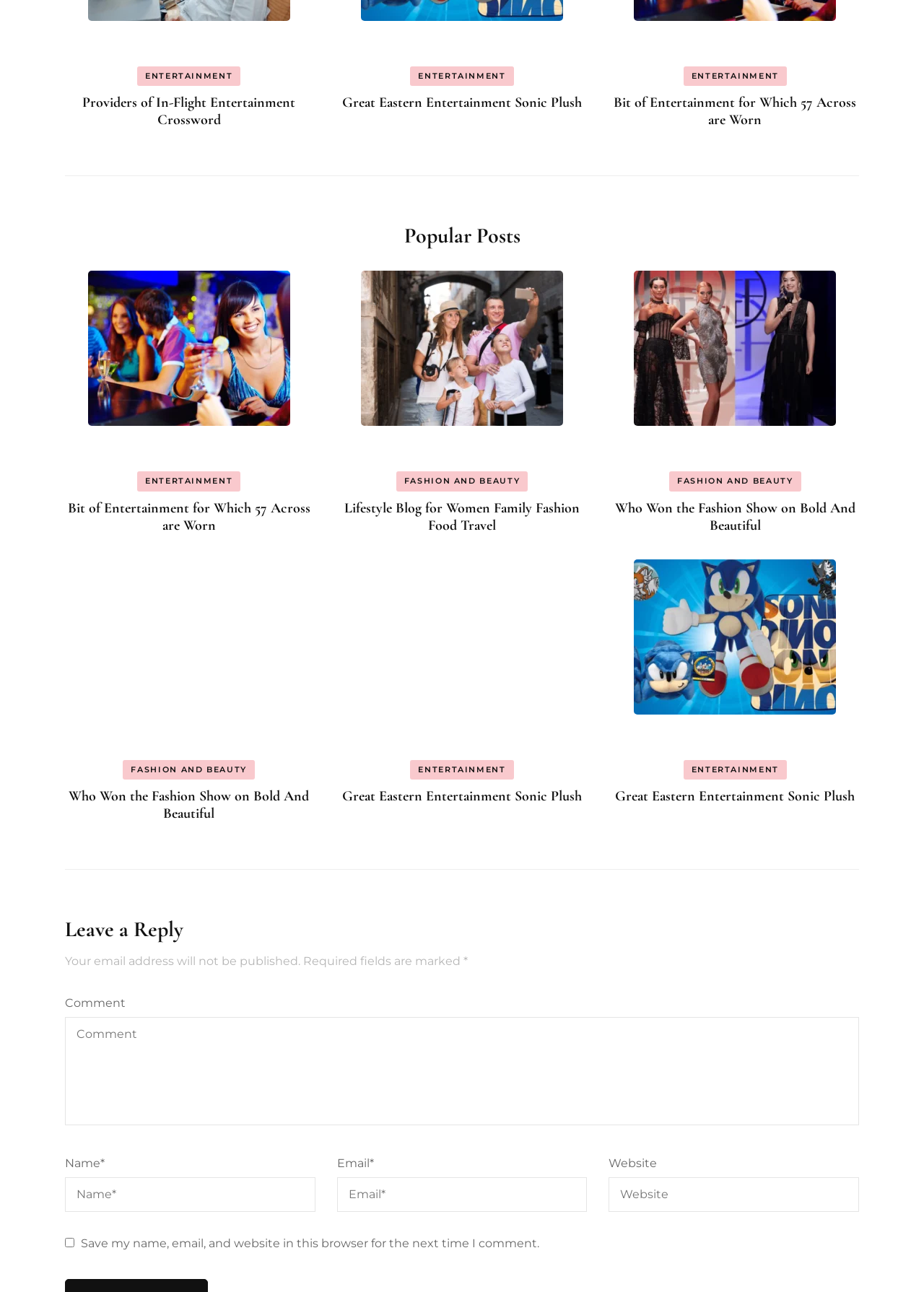What is the category of the first article?
Provide a concise answer using a single word or phrase based on the image.

ENTERTAINMENT